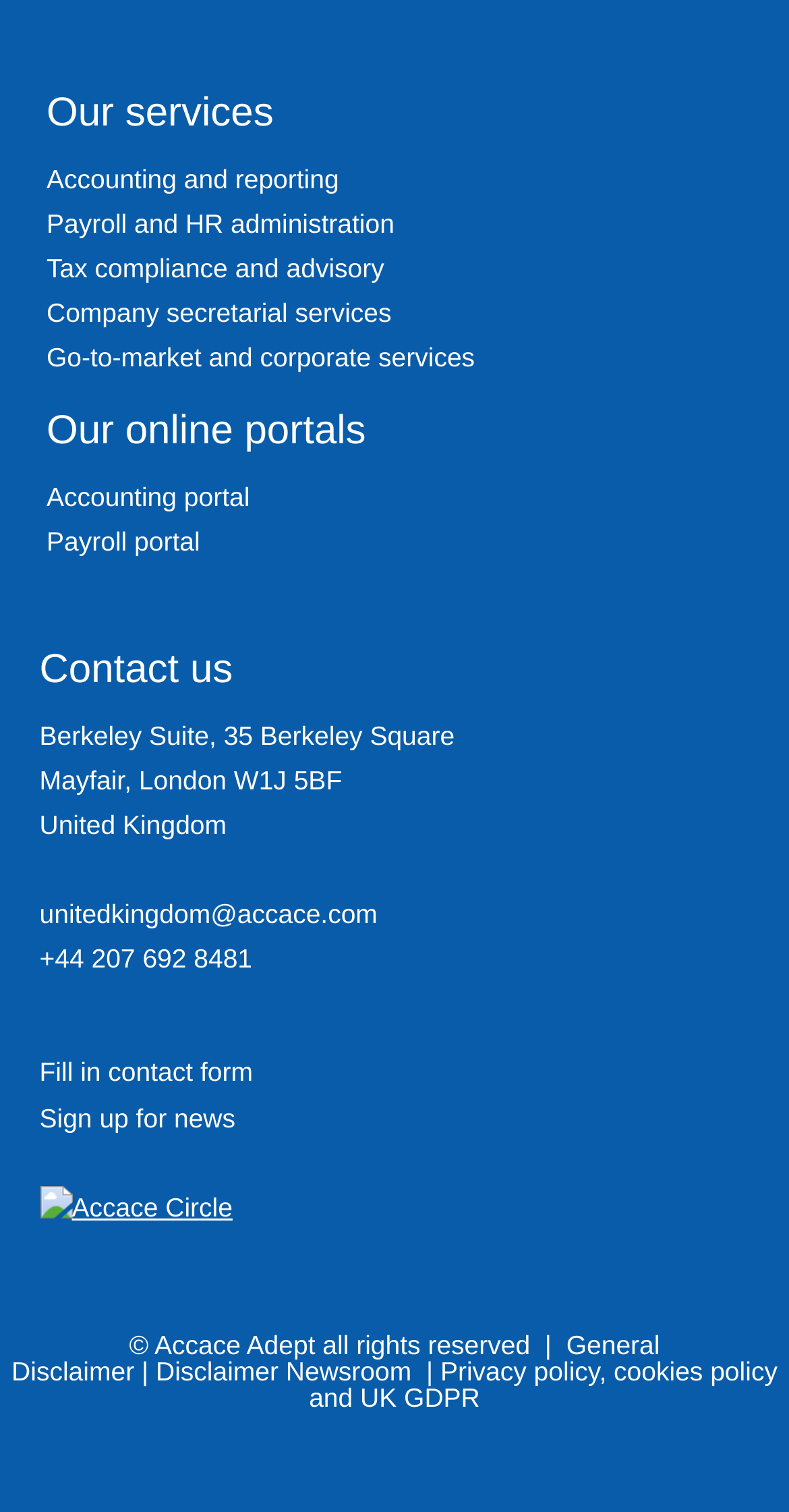Kindly determine the bounding box coordinates for the area that needs to be clicked to execute this instruction: "Learn more about Accace Circle".

[0.05, 0.788, 0.295, 0.808]